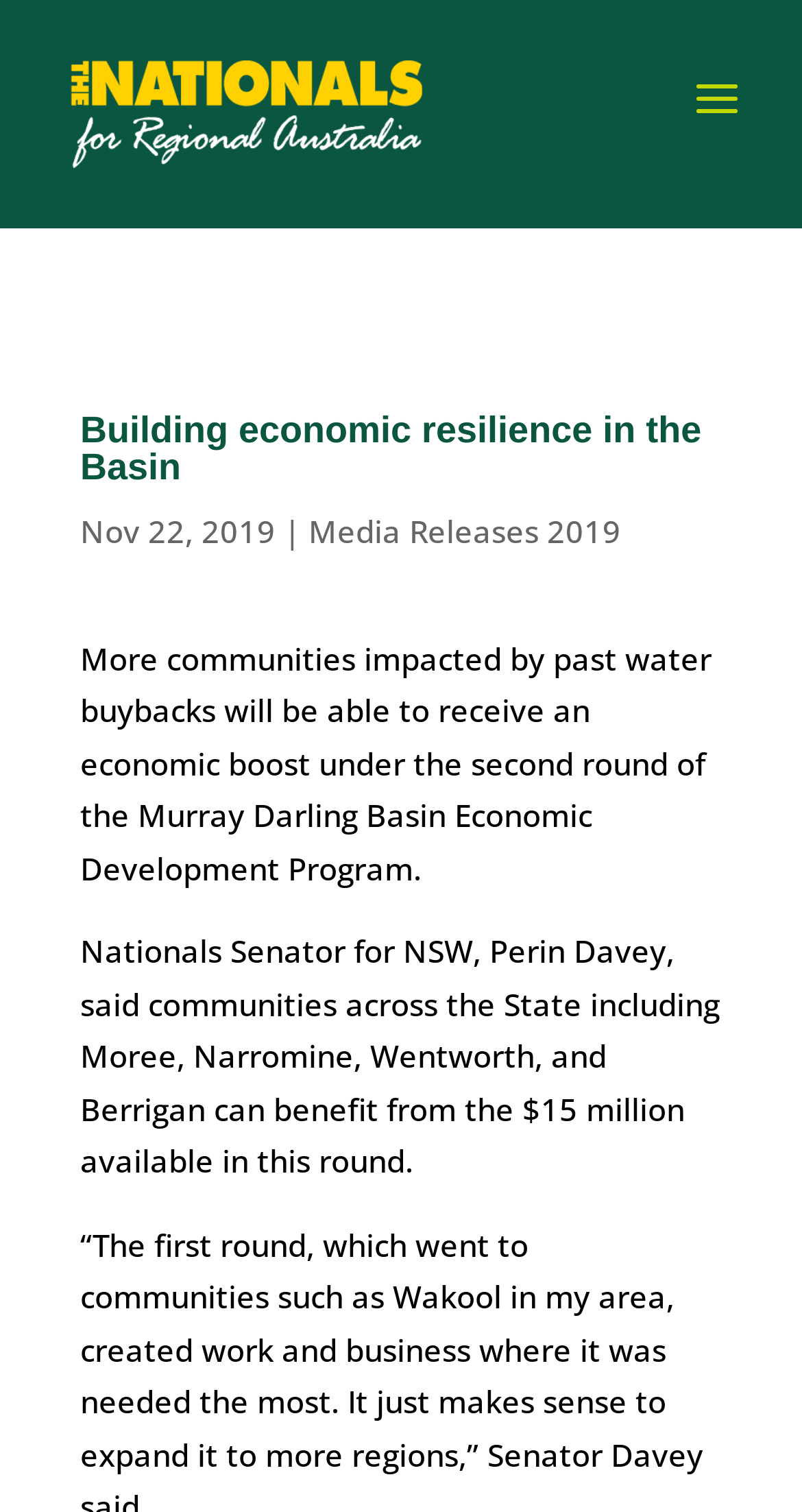Who is the Nationals Senator for NSW? Analyze the screenshot and reply with just one word or a short phrase.

Perin Davey